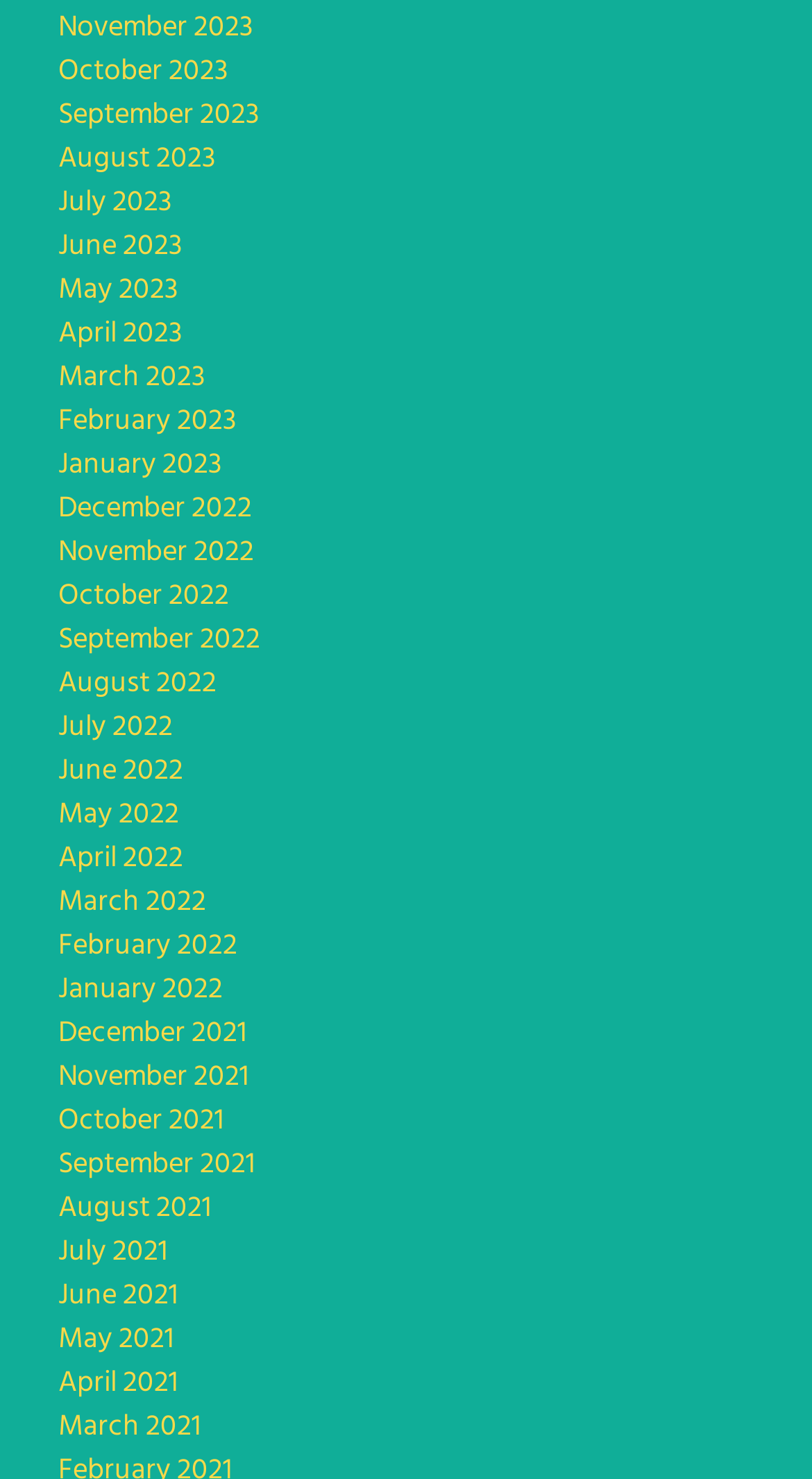Locate the bounding box coordinates of the element that should be clicked to fulfill the instruction: "View November 2023".

[0.072, 0.003, 0.313, 0.036]